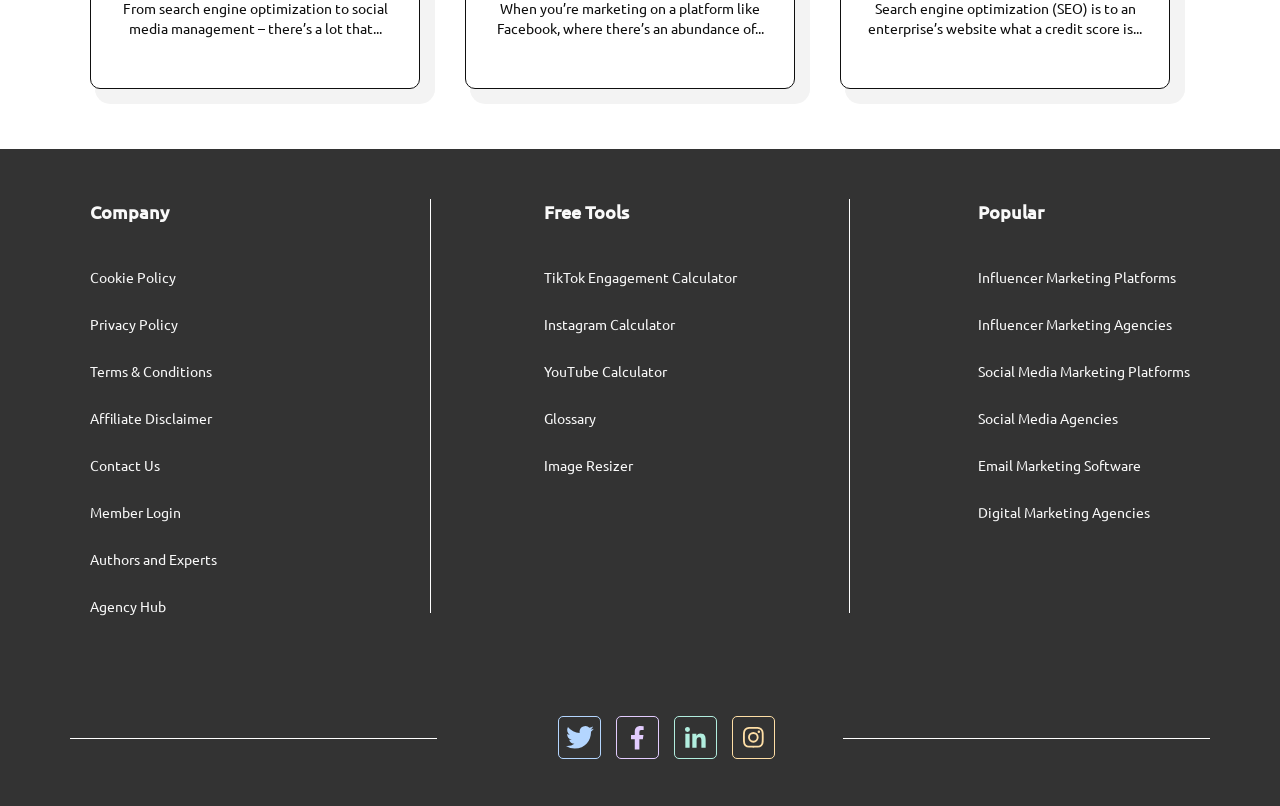Find the bounding box coordinates of the clickable element required to execute the following instruction: "Open TikTok Engagement Calculator". Provide the coordinates as four float numbers between 0 and 1, i.e., [left, top, right, bottom].

[0.425, 0.335, 0.575, 0.352]